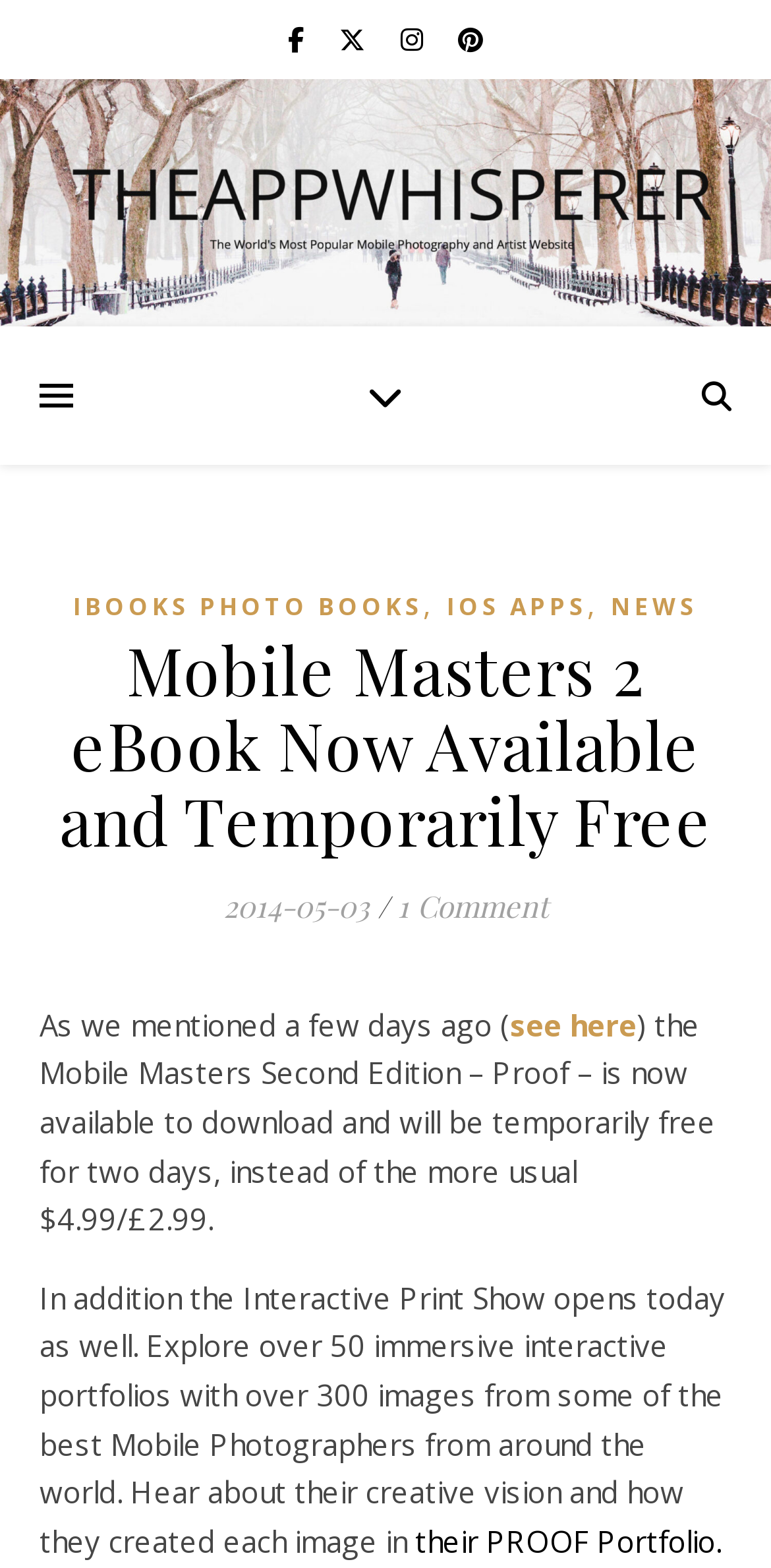What is the date of the article?
Use the image to answer the question with a single word or phrase.

2014-05-03